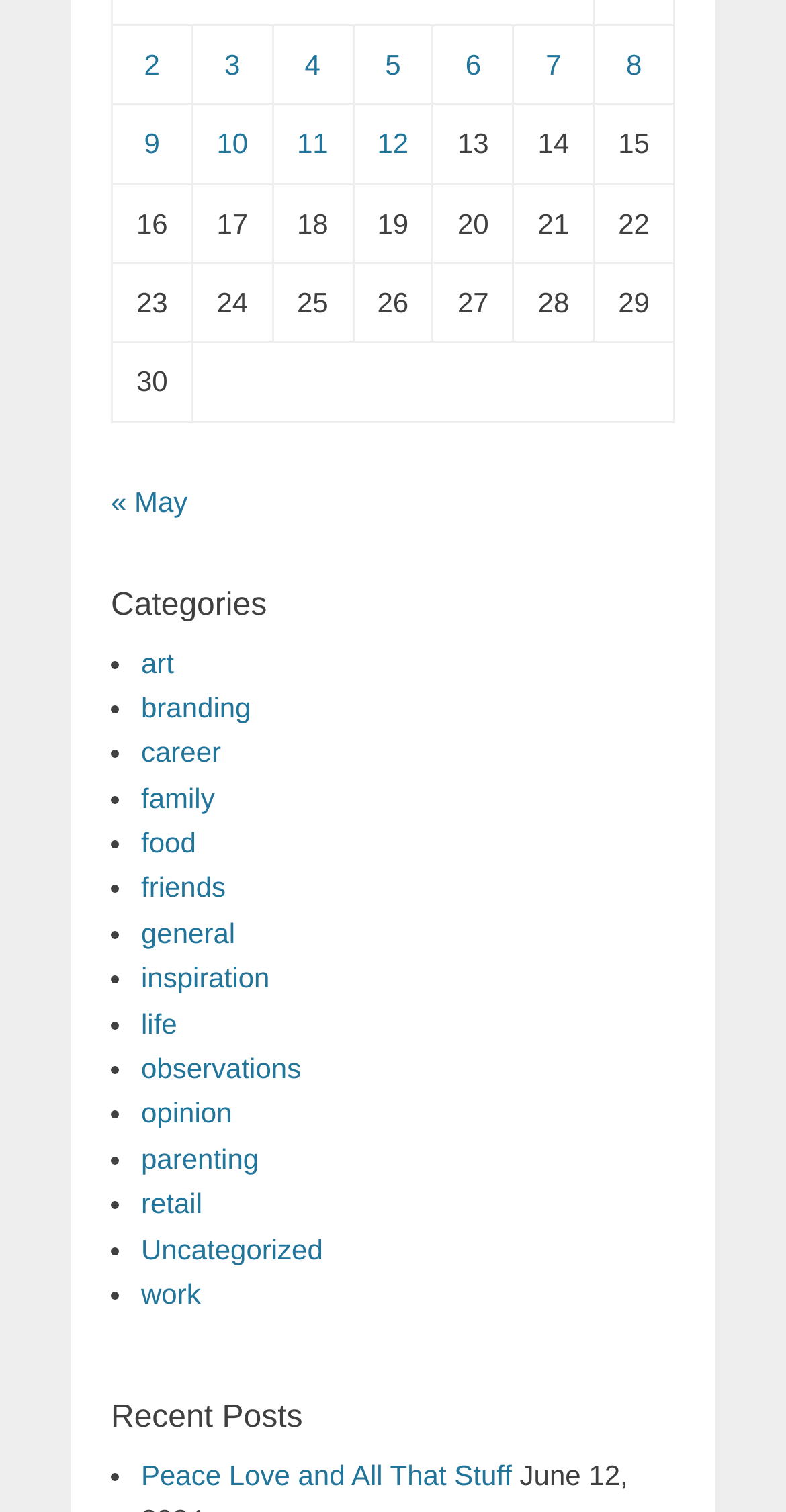How many rows of grid cells are there on this page?
Using the image as a reference, answer the question with a short word or phrase.

4